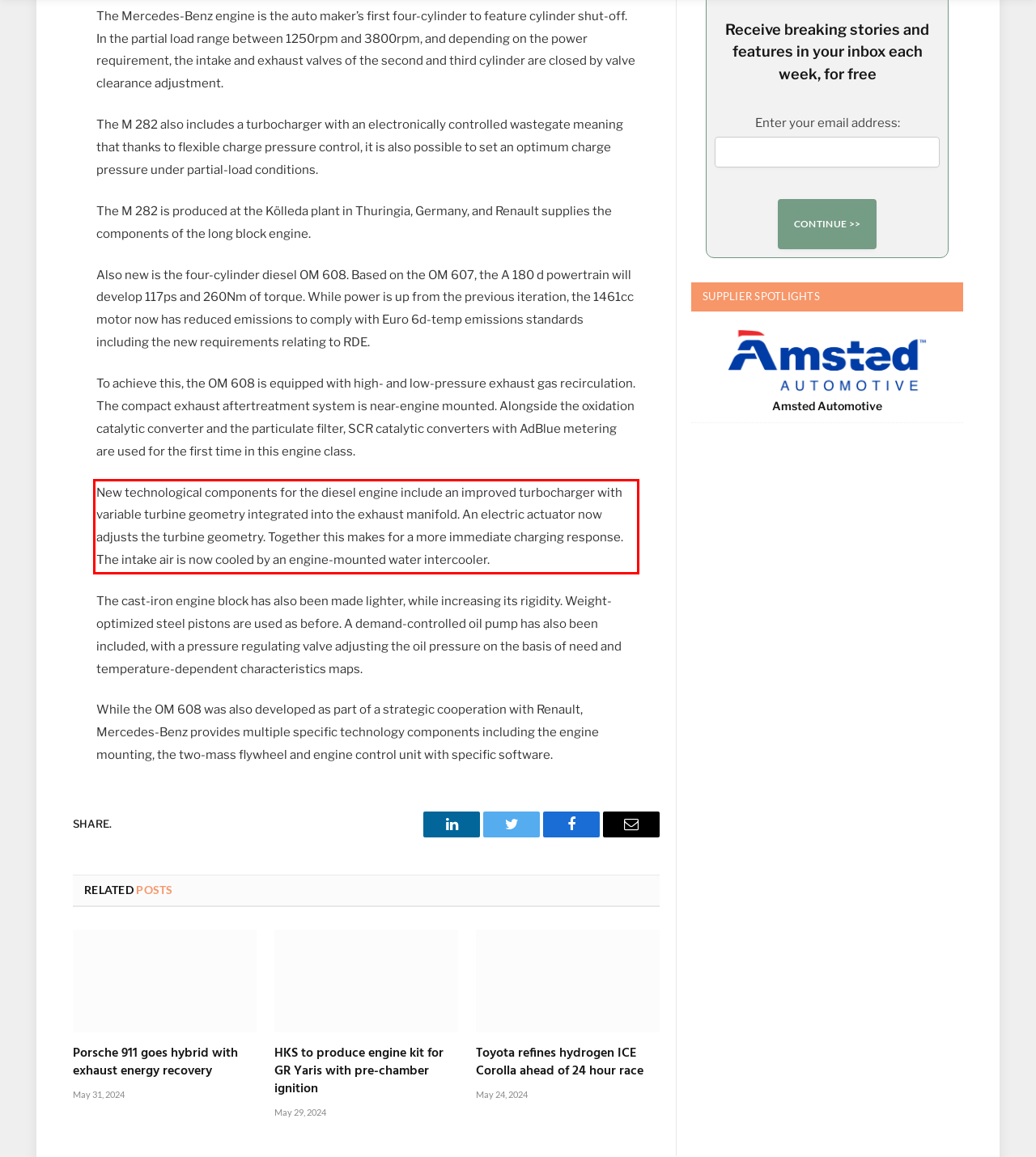Using the provided webpage screenshot, recognize the text content in the area marked by the red bounding box.

New technological components for the diesel engine include an improved turbocharger with variable turbine geometry integrated into the exhaust manifold. An electric actuator now adjusts the turbine geometry. Together this makes for a more immediate charging response. The intake air is now cooled by an engine-mounted water intercooler.